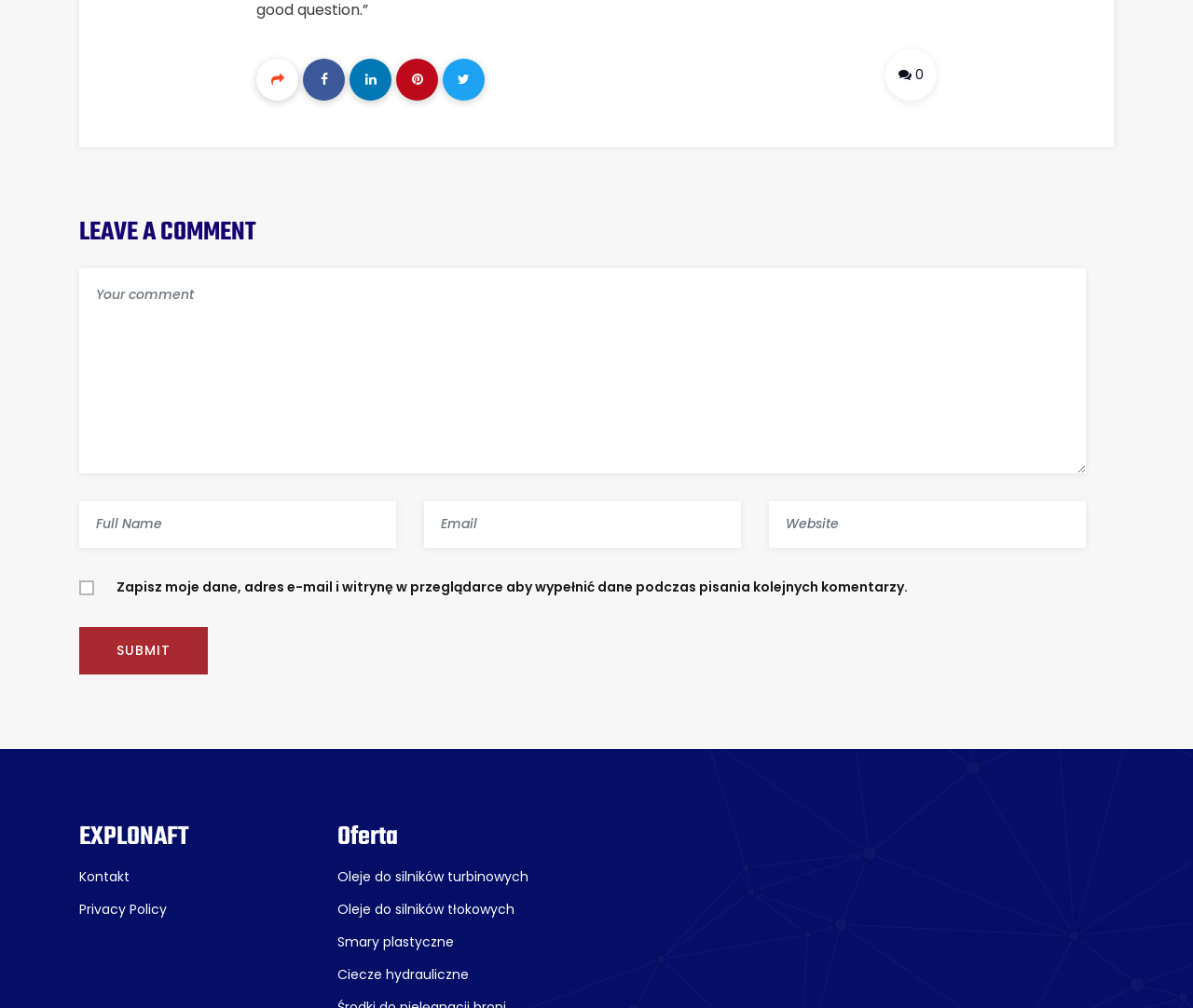Identify the bounding box coordinates for the UI element described as: "Oleje do silników tłokowych".

[0.283, 0.893, 0.431, 0.911]